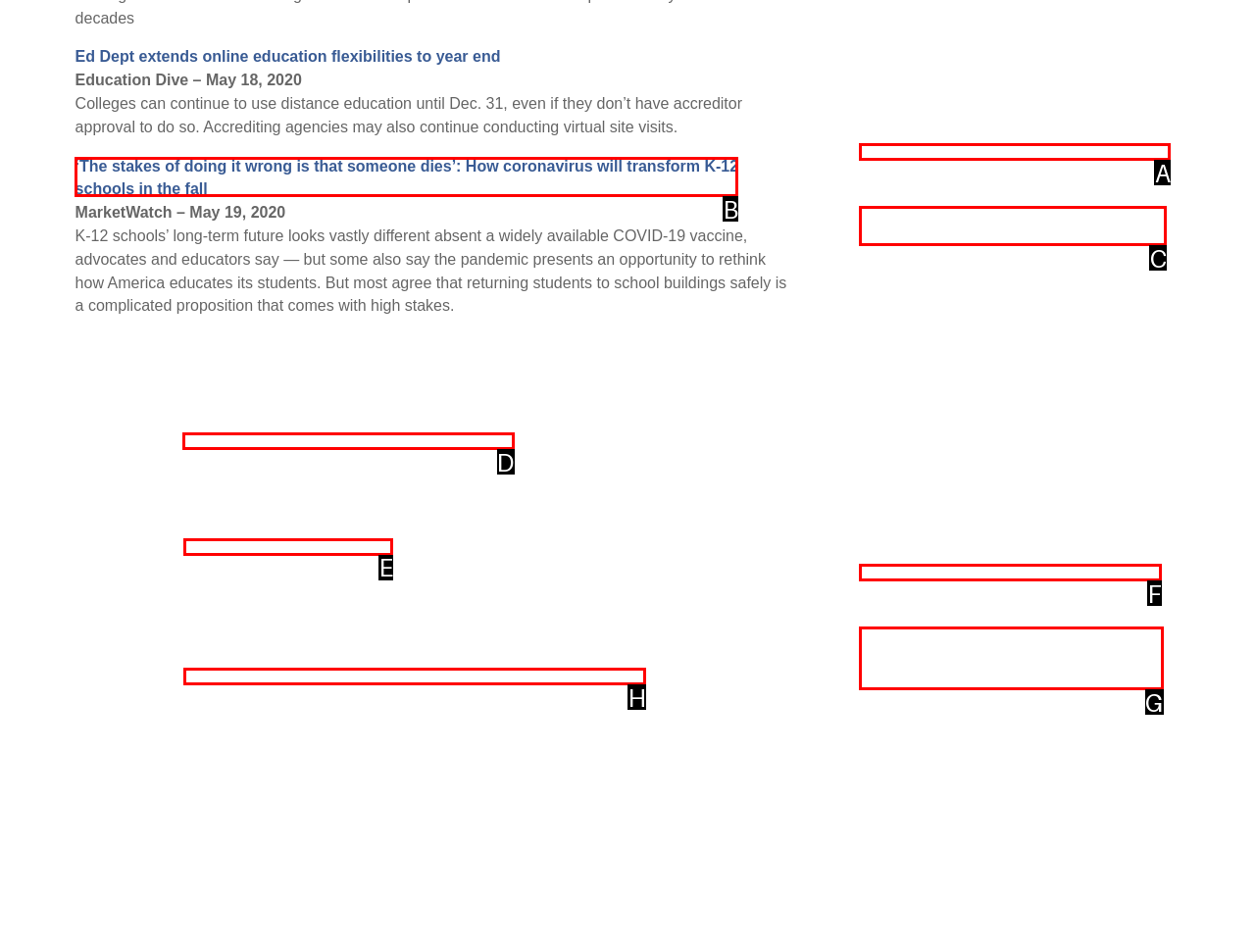Please indicate which HTML element to click in order to fulfill the following task: Click on 'News' Respond with the letter of the chosen option.

None